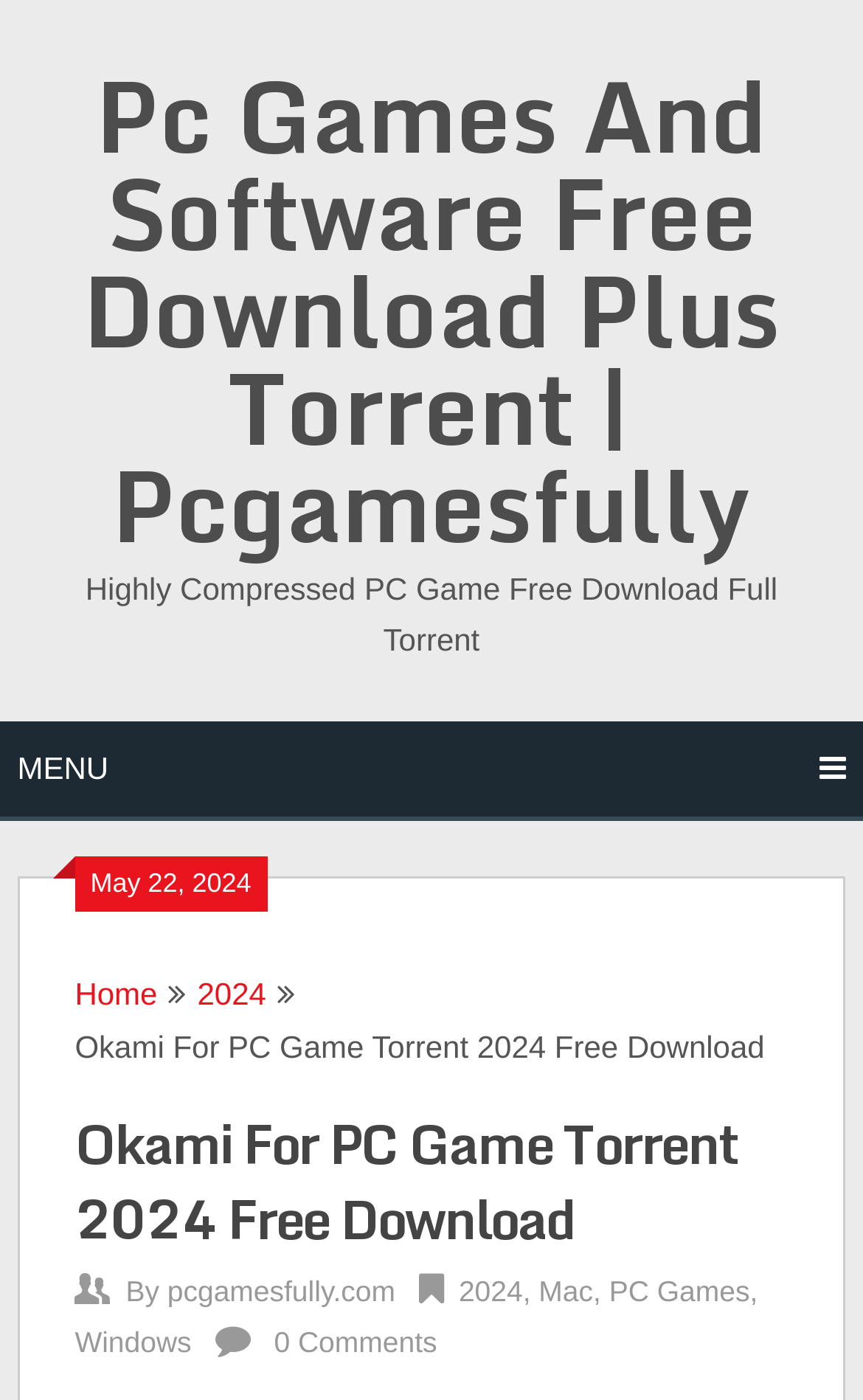Identify the bounding box coordinates for the region of the element that should be clicked to carry out the instruction: "view 2024 page". The bounding box coordinates should be four float numbers between 0 and 1, i.e., [left, top, right, bottom].

[0.229, 0.697, 0.308, 0.722]